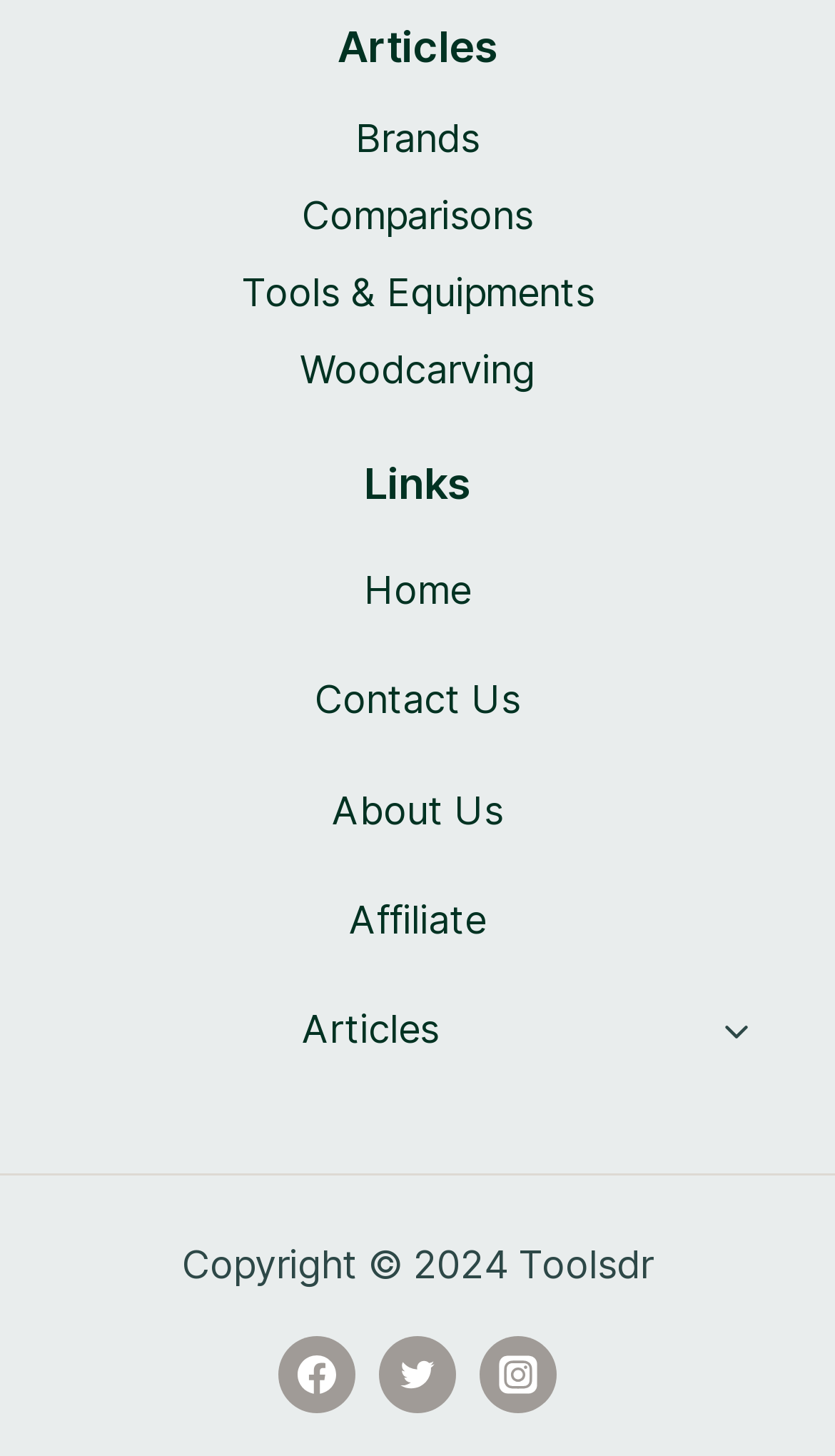Please determine the bounding box coordinates of the element to click on in order to accomplish the following task: "Visit the 'Home' page". Ensure the coordinates are four float numbers ranging from 0 to 1, i.e., [left, top, right, bottom].

[0.062, 0.369, 0.938, 0.444]